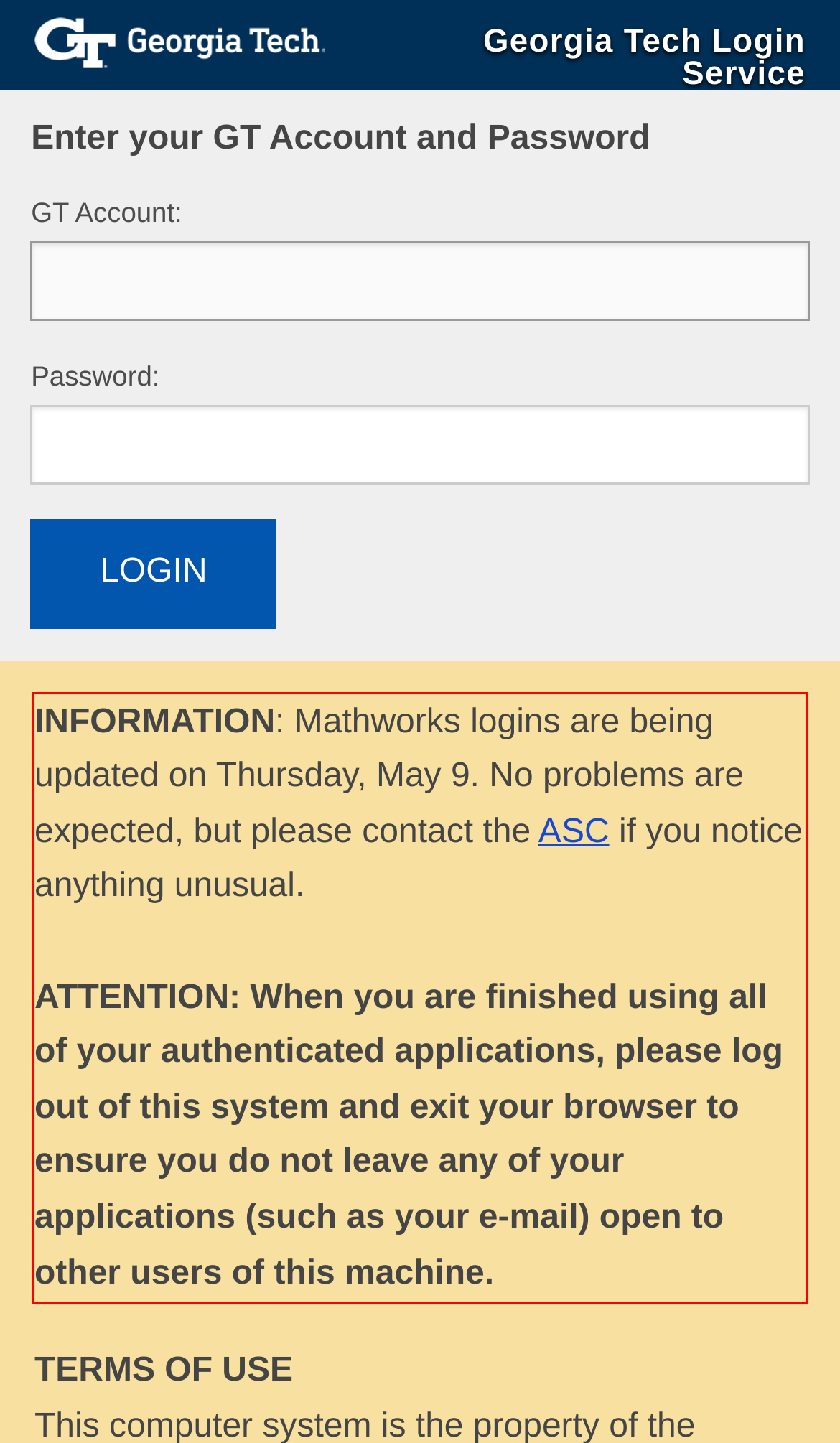Given a screenshot of a webpage with a red bounding box, extract the text content from the UI element inside the red bounding box.

INFORMATION: Mathworks logins are being updated on Thursday, May 9. No problems are expected, but please contact the ASC if you notice anything unusual. ATTENTION: When you are finished using all of your authenticated applications, please log out of this system and exit your browser to ensure you do not leave any of your applications (such as your e-mail) open to other users of this machine.